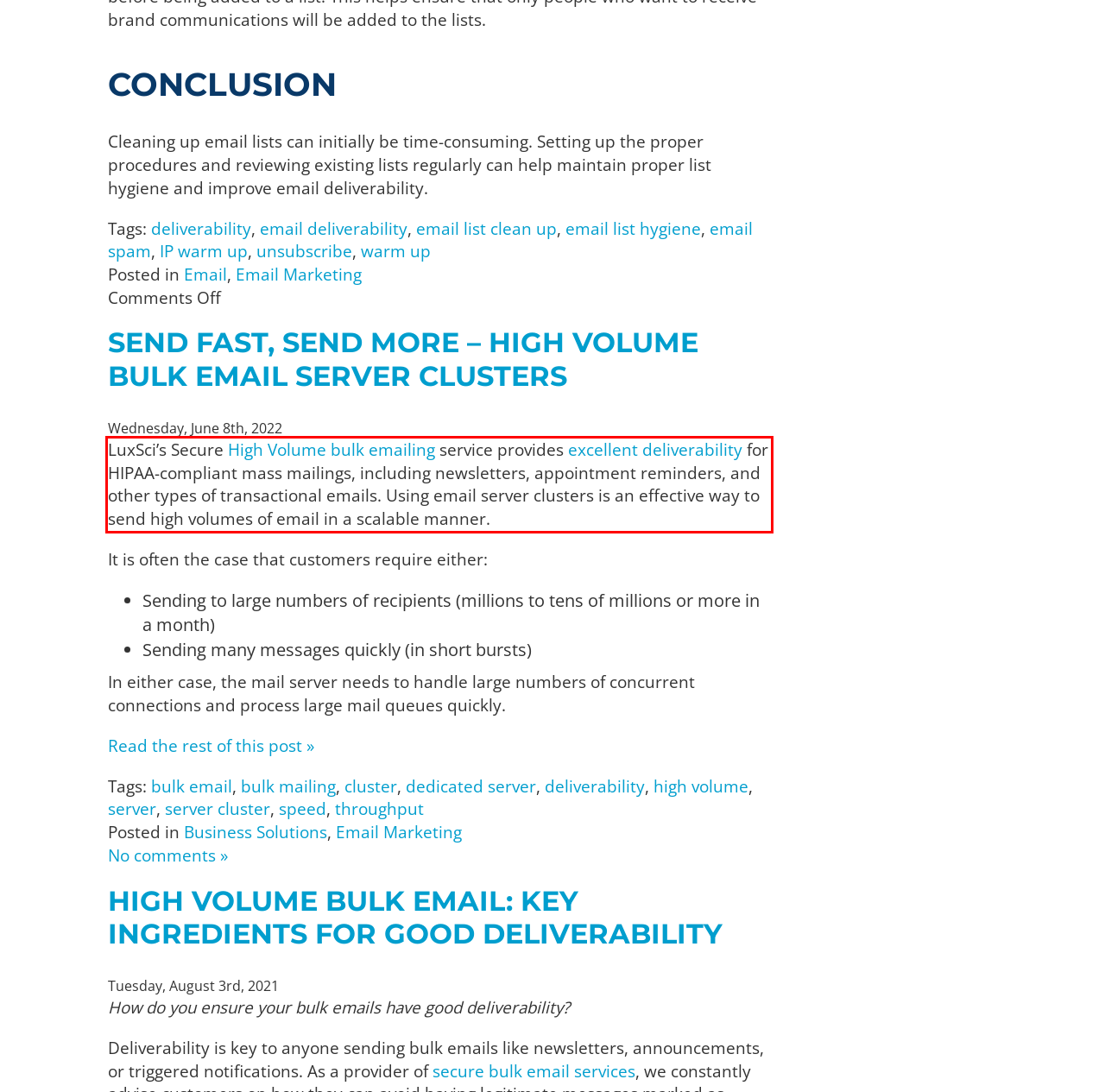Please perform OCR on the UI element surrounded by the red bounding box in the given webpage screenshot and extract its text content.

LuxSci’s Secure High Volume bulk emailing service provides excellent deliverability for HIPAA-compliant mass mailings, including newsletters, appointment reminders, and other types of transactional emails. Using email server clusters is an effective way to send high volumes of email in a scalable manner.